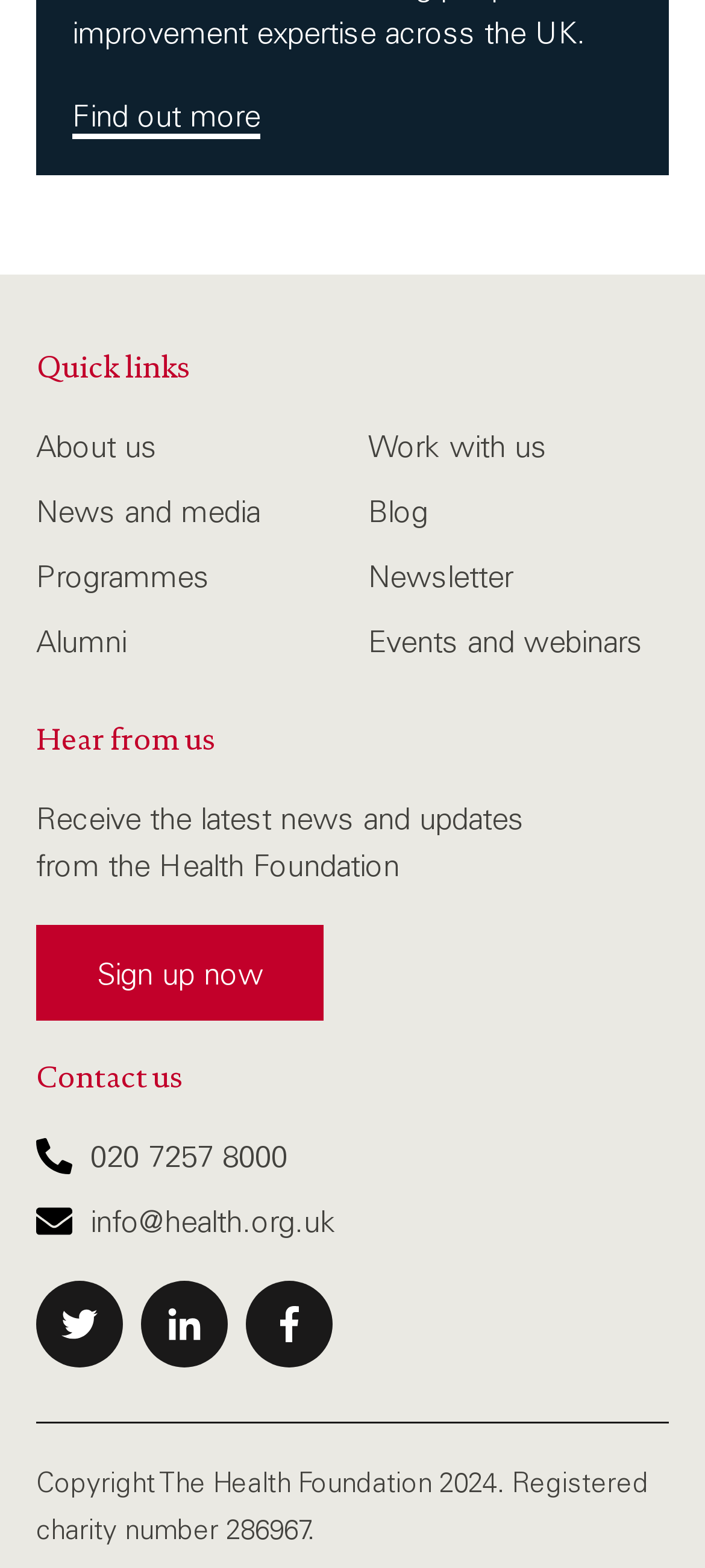What is the name of the organization?
Using the visual information, reply with a single word or short phrase.

The Health Foundation